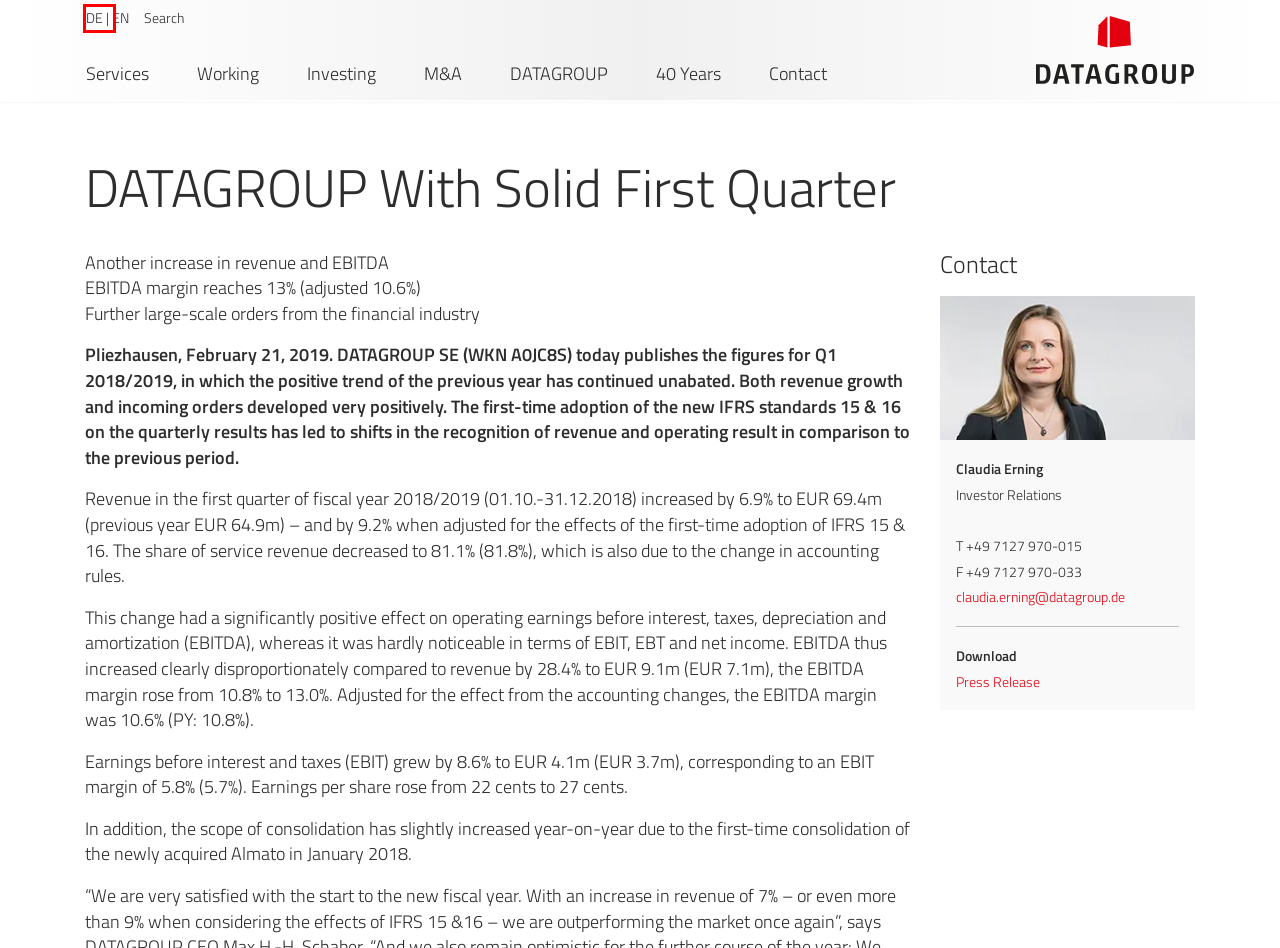A screenshot of a webpage is given, featuring a red bounding box around a UI element. Please choose the webpage description that best aligns with the new webpage after clicking the element in the bounding box. These are the descriptions:
A. DATAGROUP mit solidem erstem Quartal 2018/2019 - DATAGROUP
B. Why DATAGROUP - DATAGROUP
C. Du hast nach gesucht - DATAGROUP
D. CORBOX - DATAGROUP
E. 40 Years - DATAGROUP
F. Mergers and Acquisitions - DATAGROUP
G. IT's DATAGROUP - DATAGROUP
H. Contact - DATAGROUP

A